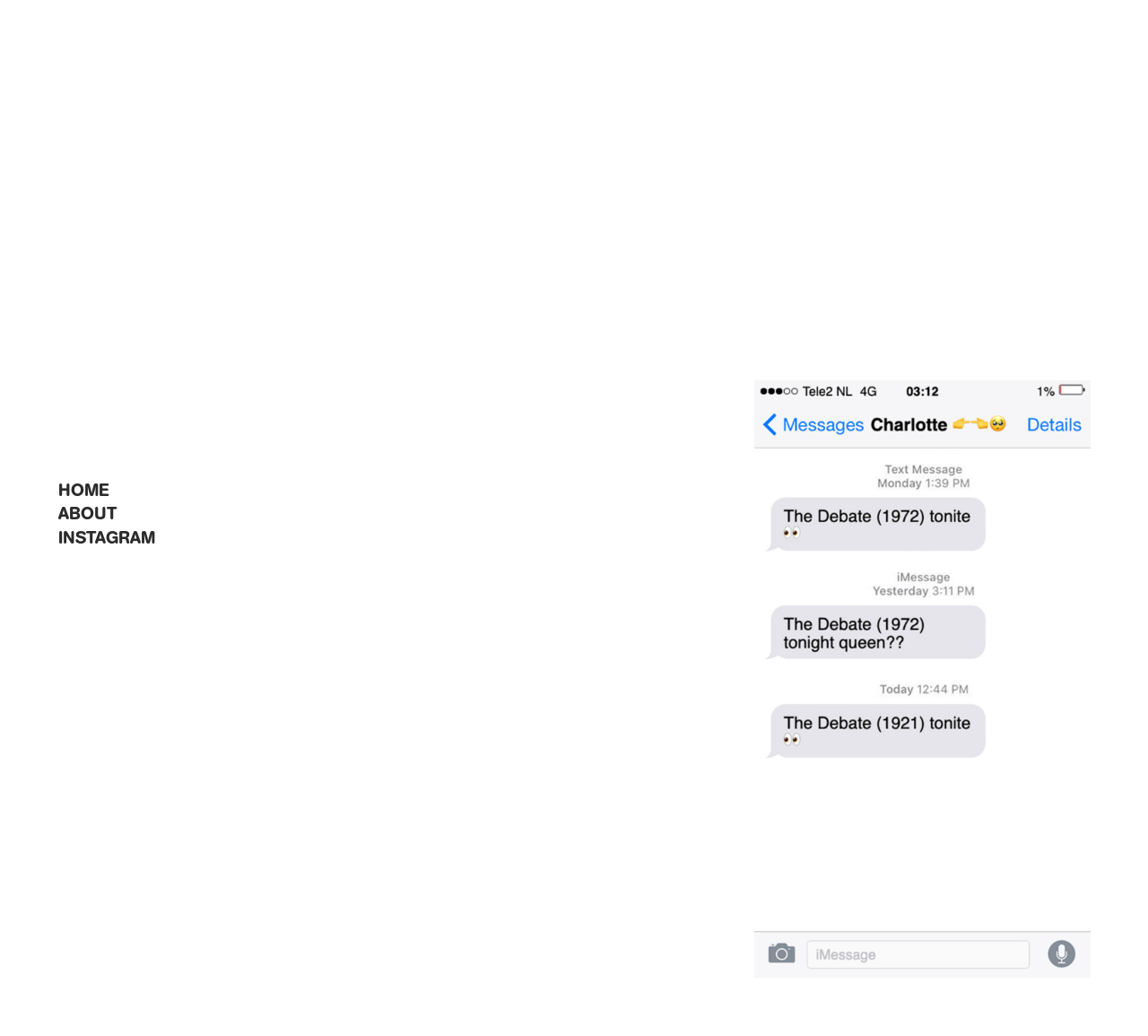Find the bounding box coordinates for the HTML element specified by: "ABOUT".

[0.051, 0.486, 0.103, 0.506]